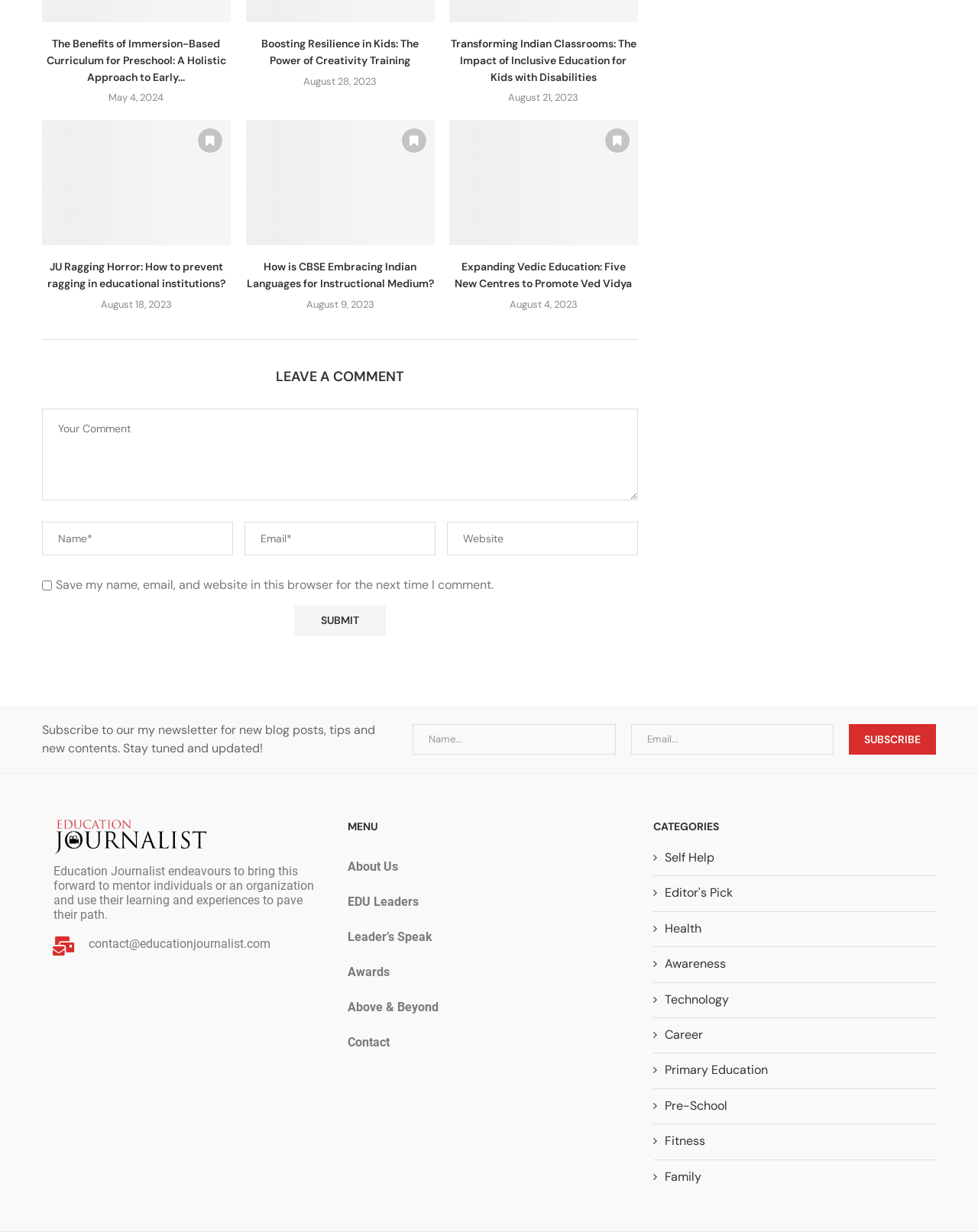Please determine the bounding box coordinates of the area that needs to be clicked to complete this task: 'Bookmark the article 'The Benefits of Immersion-Based Curriculum for Preschool: A Holistic Approach to Early...''. The coordinates must be four float numbers between 0 and 1, formatted as [left, top, right, bottom].

[0.201, 0.104, 0.228, 0.125]